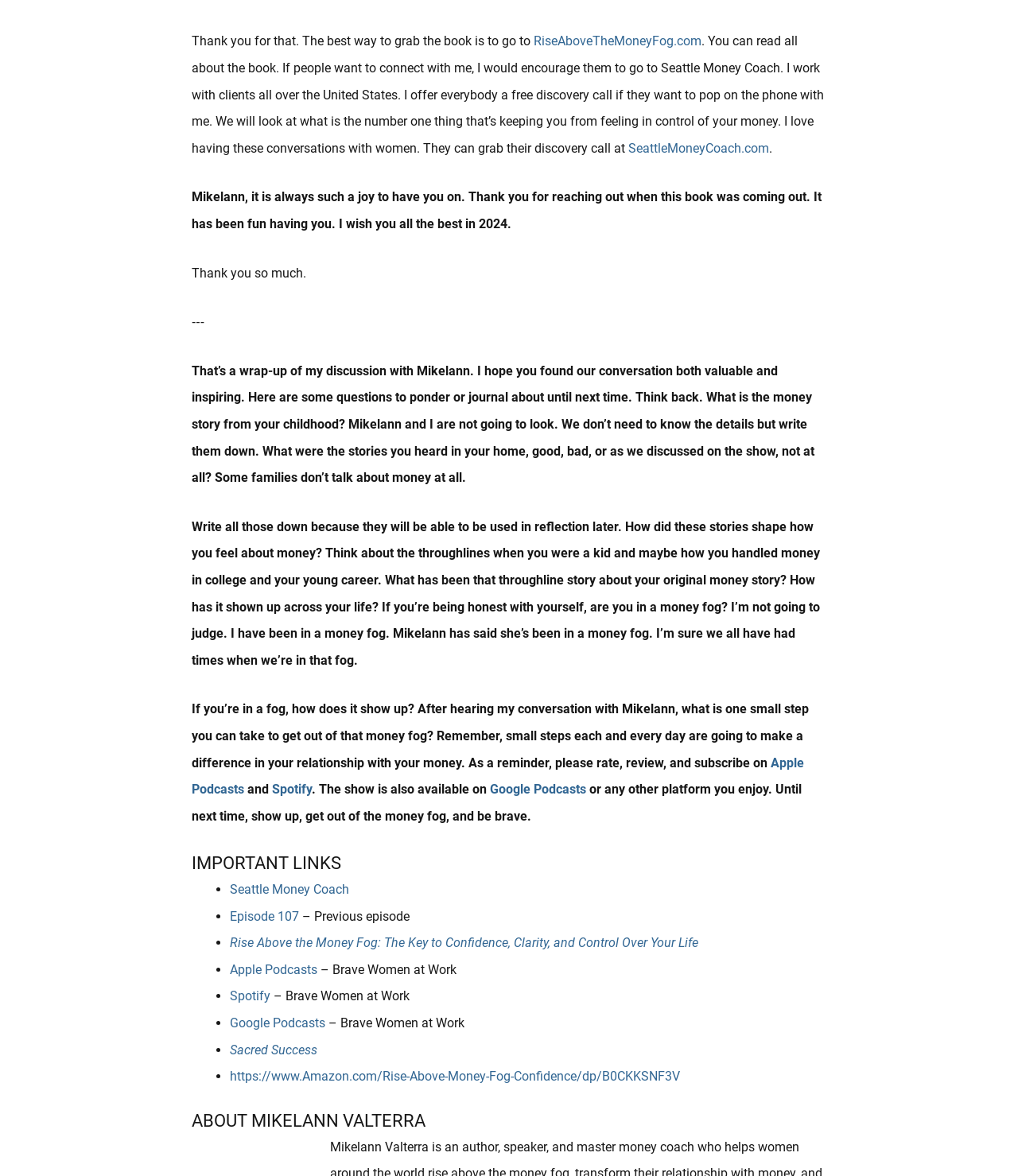Could you highlight the region that needs to be clicked to execute the instruction: "Get a free discovery call at SeattleMoneyCoach.com"?

[0.617, 0.12, 0.755, 0.132]